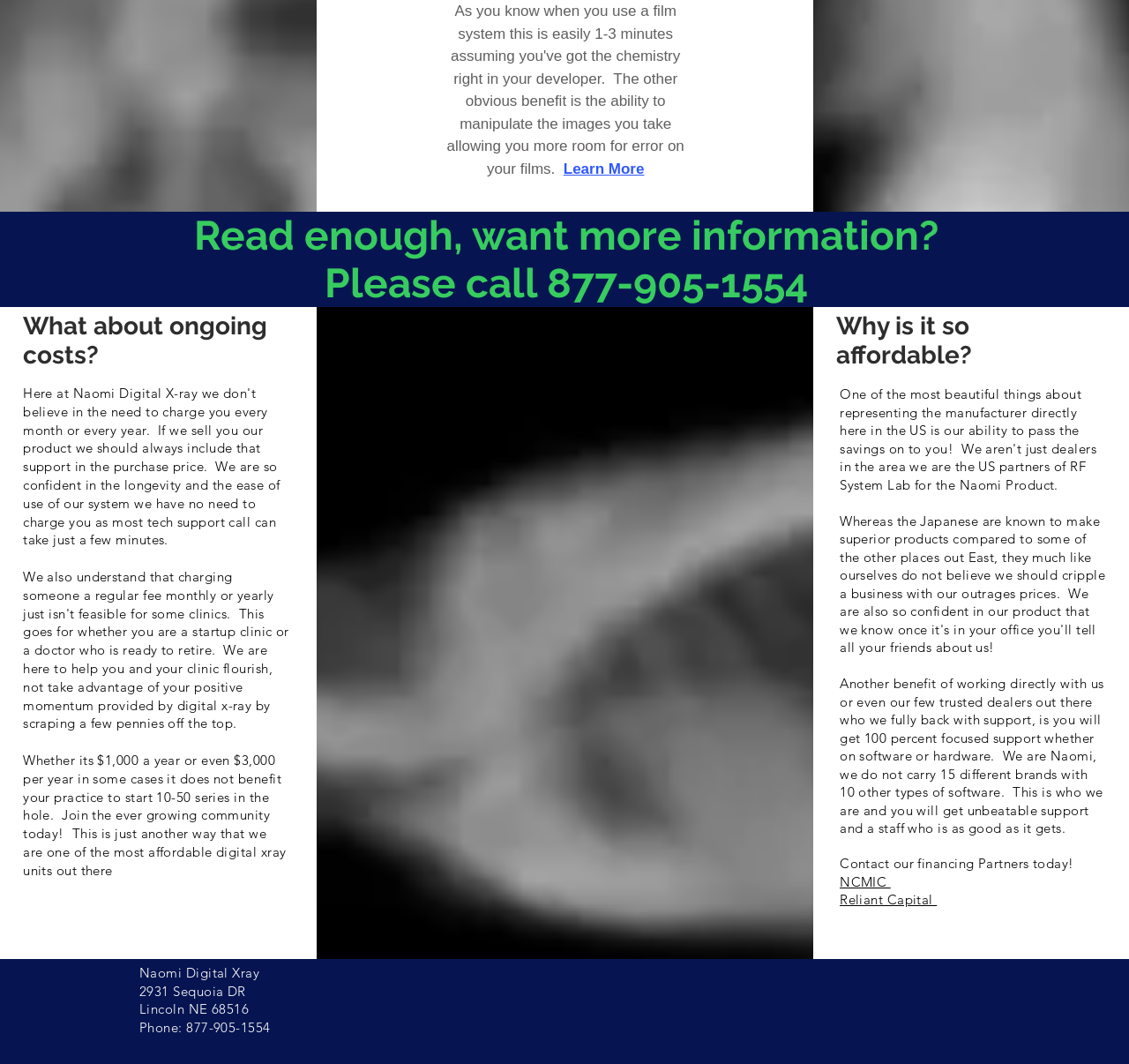Based on the image, please elaborate on the answer to the following question:
What is the name of the company?

I found the company name 'Naomi Digital Xray' at the bottom of the webpage, above the address and phone number.